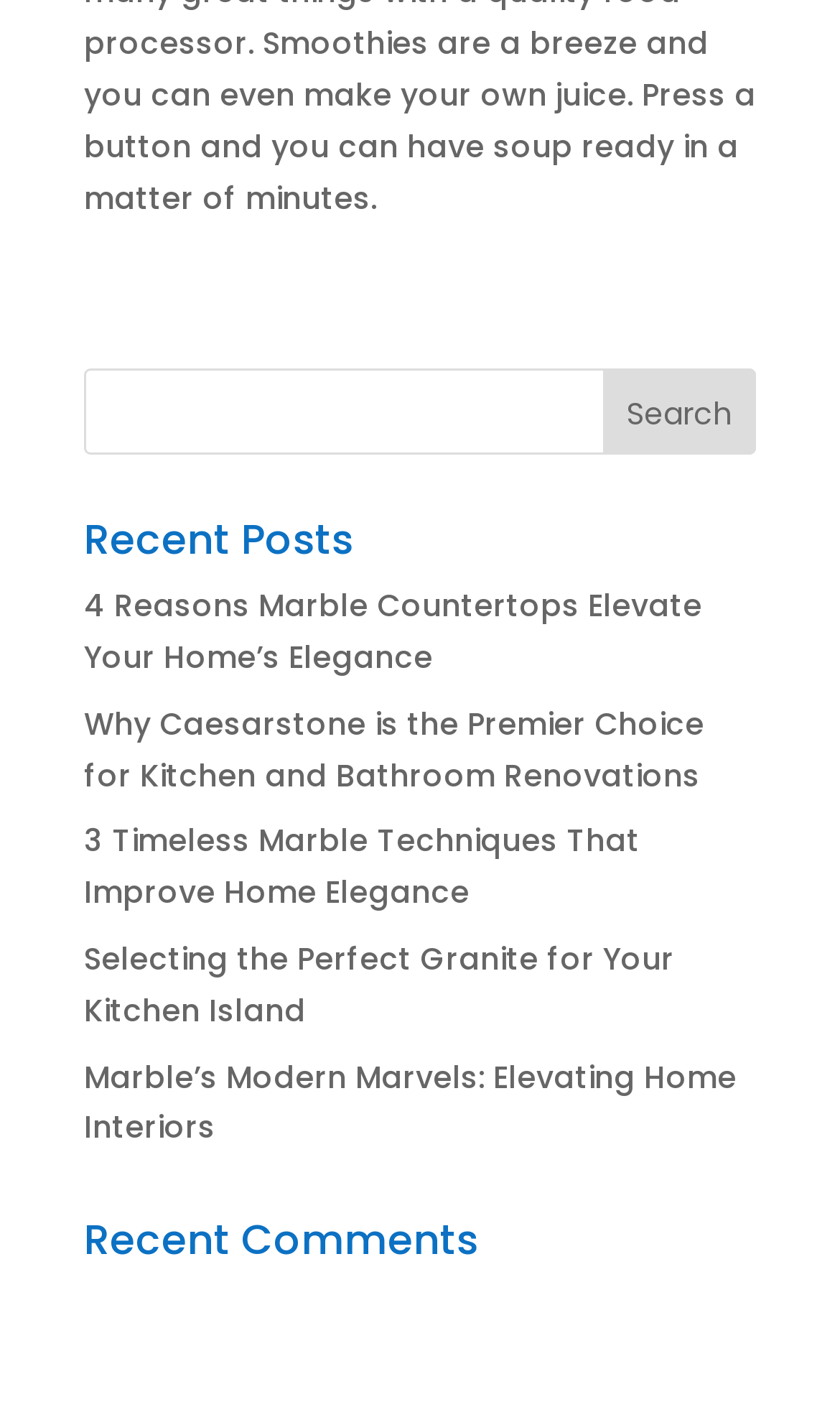Given the content of the image, can you provide a detailed answer to the question?
What is the position of the 'Search' button?

By analyzing the bounding box coordinates, I can determine that the 'Search' button is located at the top-right of the screen, with a y1 coordinate of 0.262 and a y2 coordinate of 0.324, which indicates that it is positioned near the top of the page.